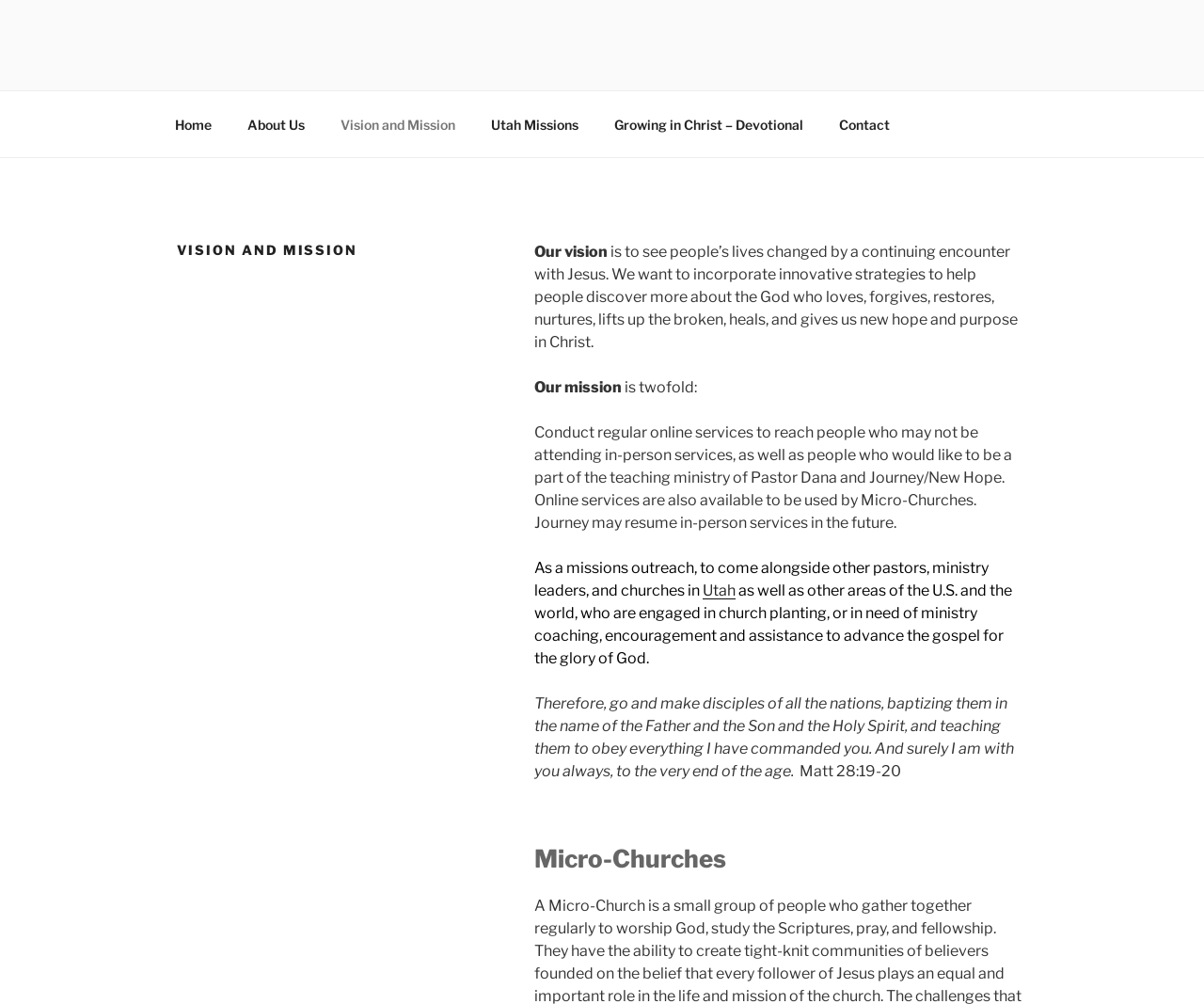From the webpage screenshot, predict the bounding box of the UI element that matches this description: "Vision and Mission".

[0.269, 0.101, 0.391, 0.147]